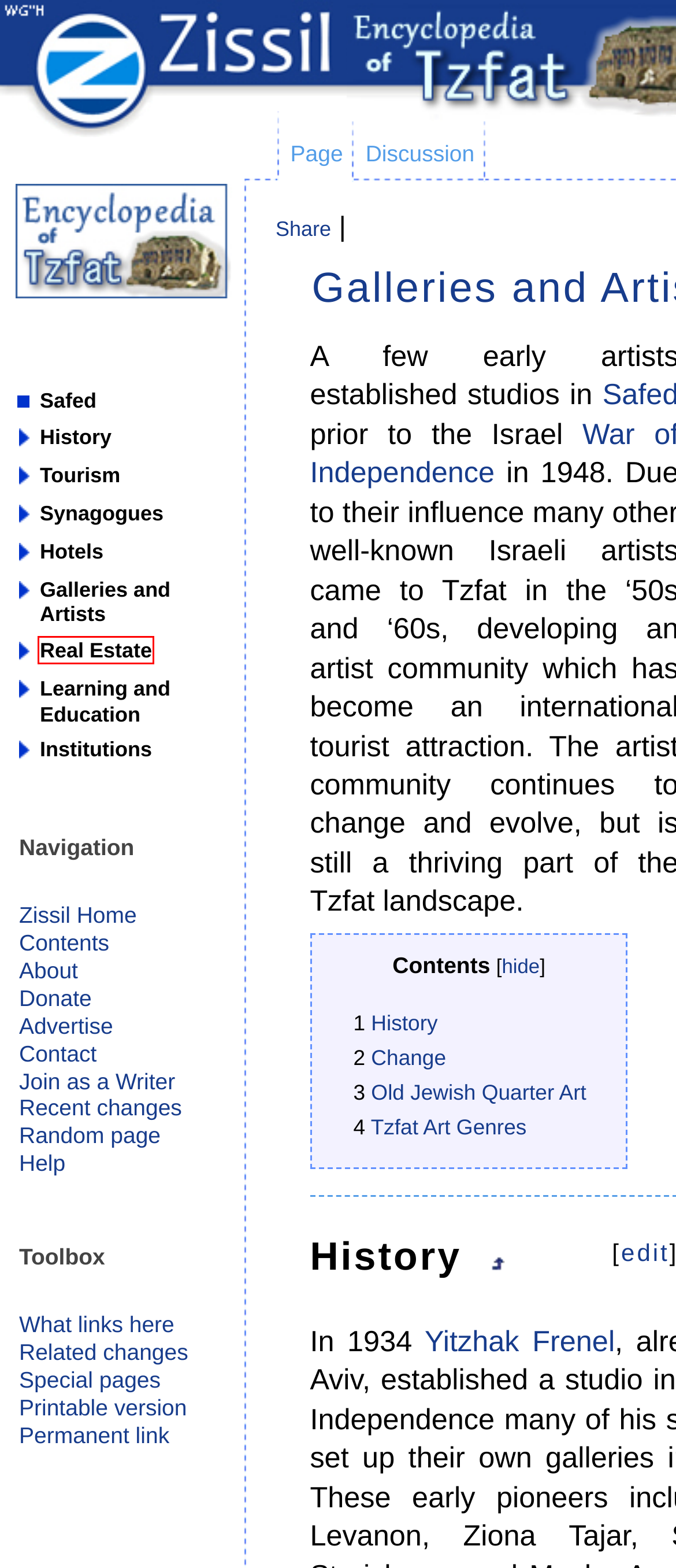Take a look at the provided webpage screenshot featuring a red bounding box around an element. Select the most appropriate webpage description for the page that loads after clicking on the element inside the red bounding box. Here are the candidates:
A. Safed Hotels   - Zissil
B. Safed Real Estate   - Zissil
C. Zissil:Terms   - Zissil
D. Revision history of "Galleries and Artists of Safed/index.php"   - Zissil
E. Permission error   - Zissil
F. Tzfat Synagogues   - Zissil
G. Zissil:Privacy   - Zissil
H. Safed Tourism   - Zissil

B